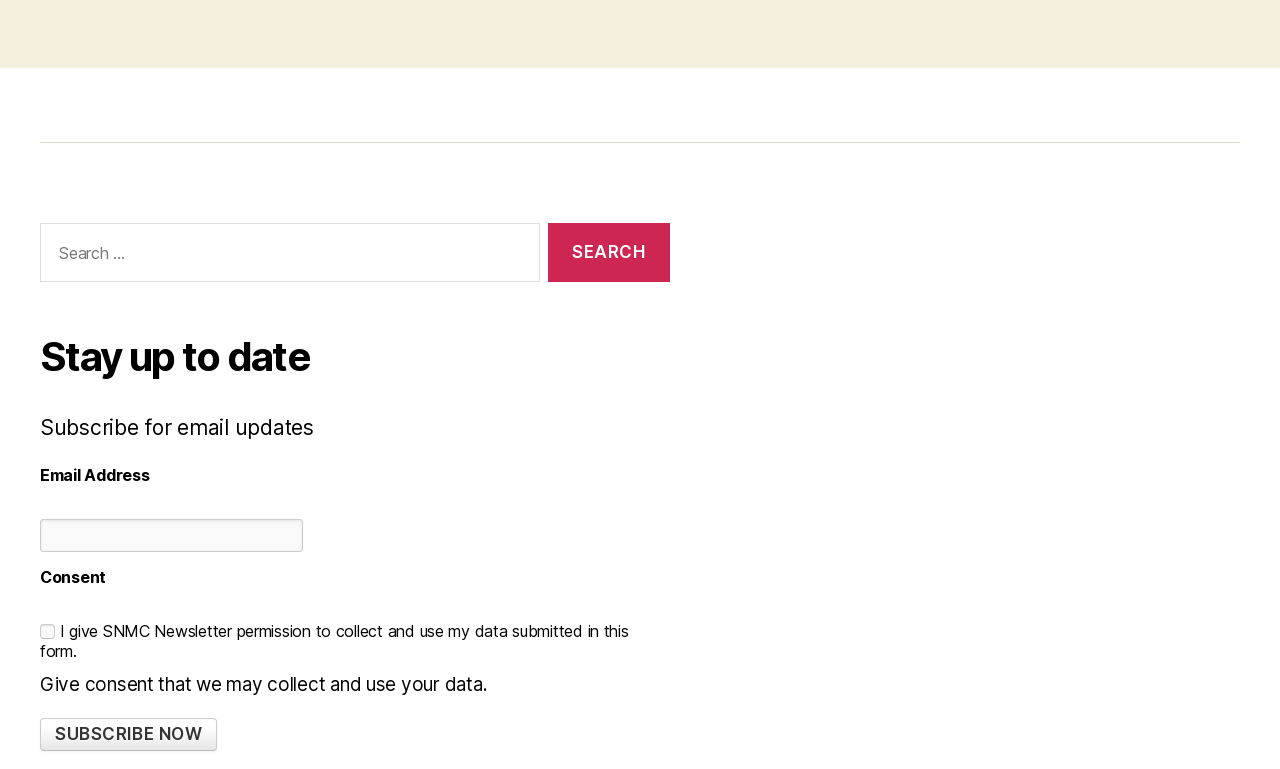Give a short answer to this question using one word or a phrase:
How many input fields are there in the subscription form?

Two